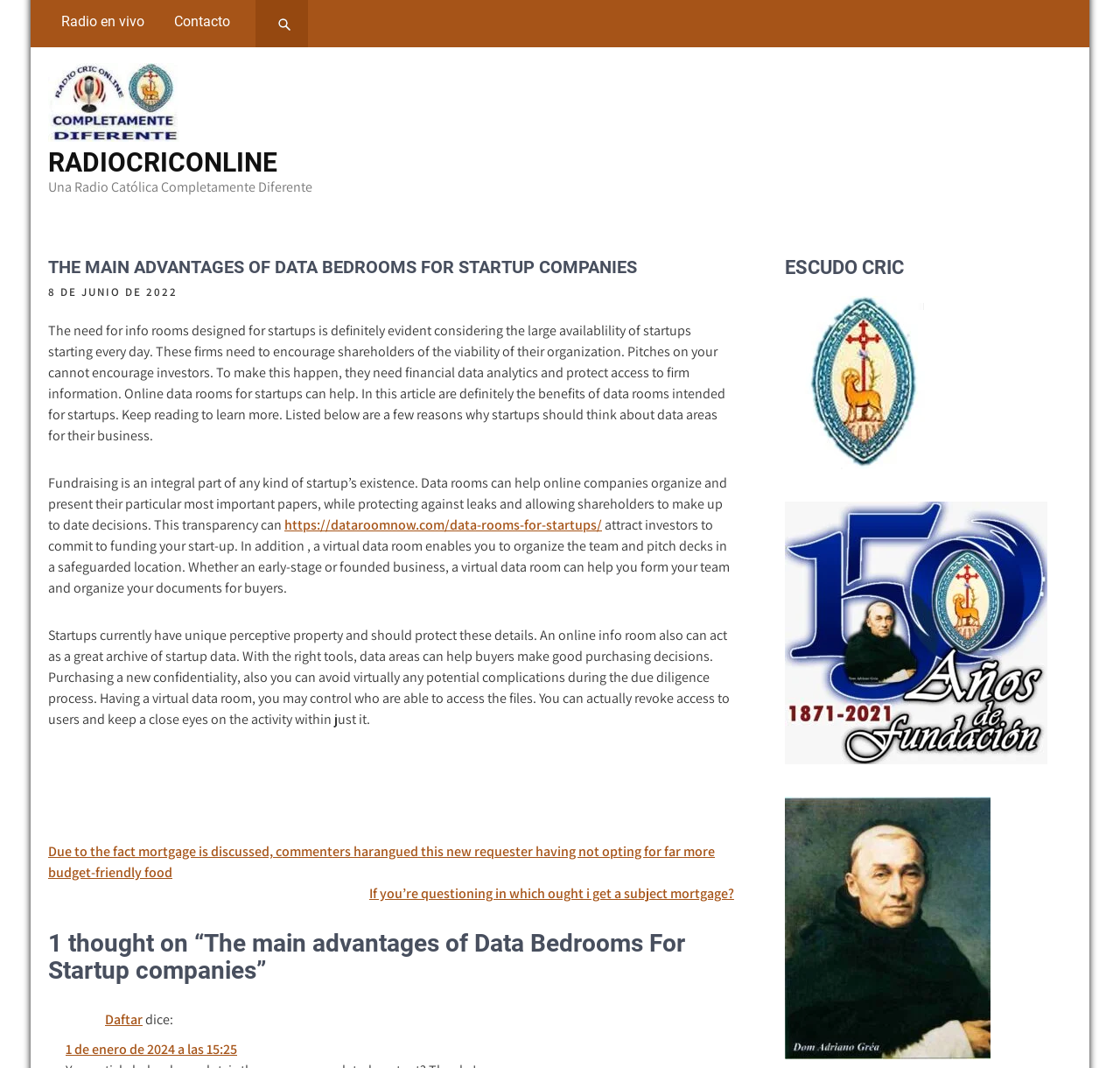Show me the bounding box coordinates of the clickable region to achieve the task as per the instruction: "Contact us".

[0.144, 0.0, 0.217, 0.041]